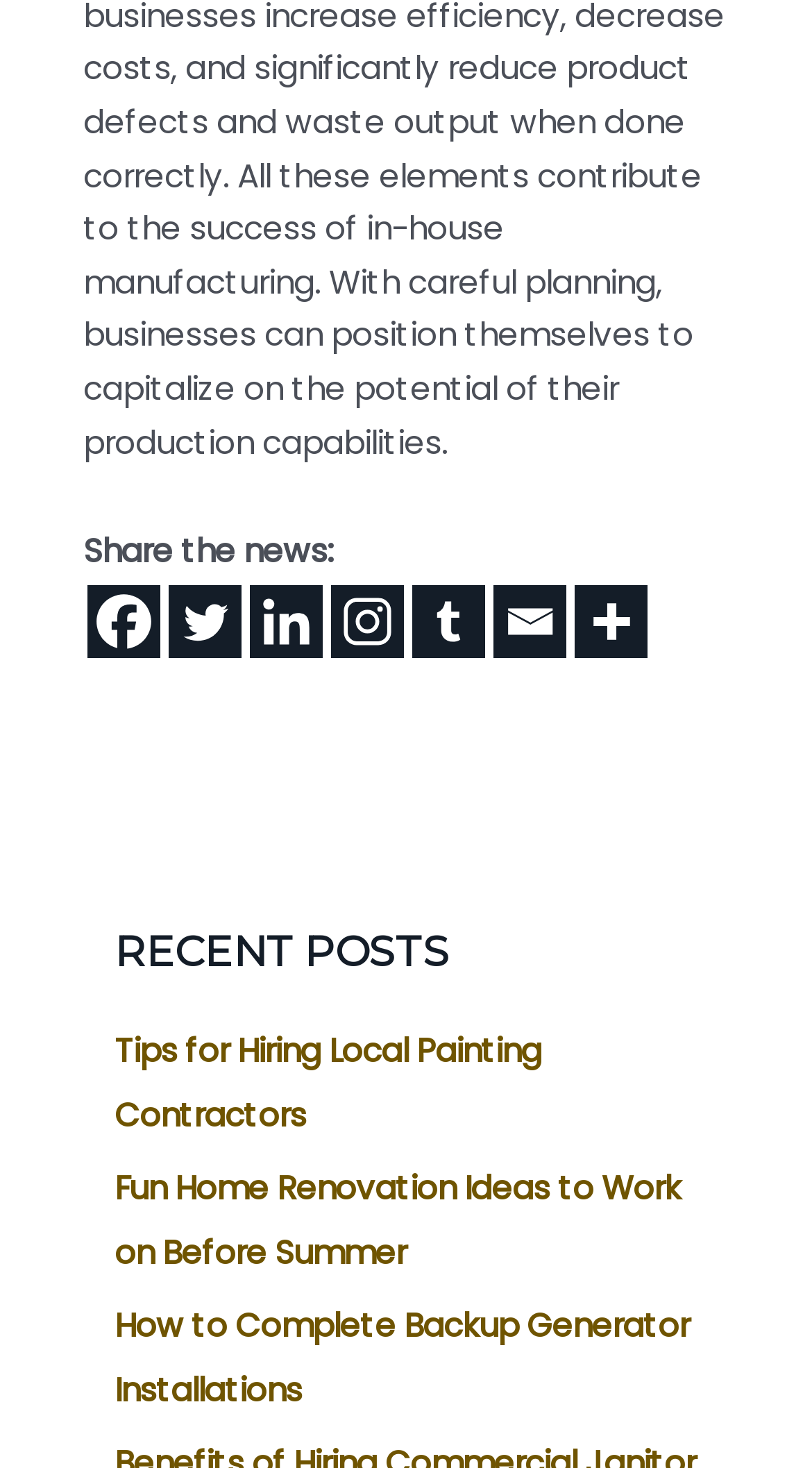What is the title of the section below the sharing links?
Using the details from the image, give an elaborate explanation to answer the question.

The section below the sharing links is titled 'RECENT POSTS', which suggests that it contains a list of recent posts or articles on the webpage.